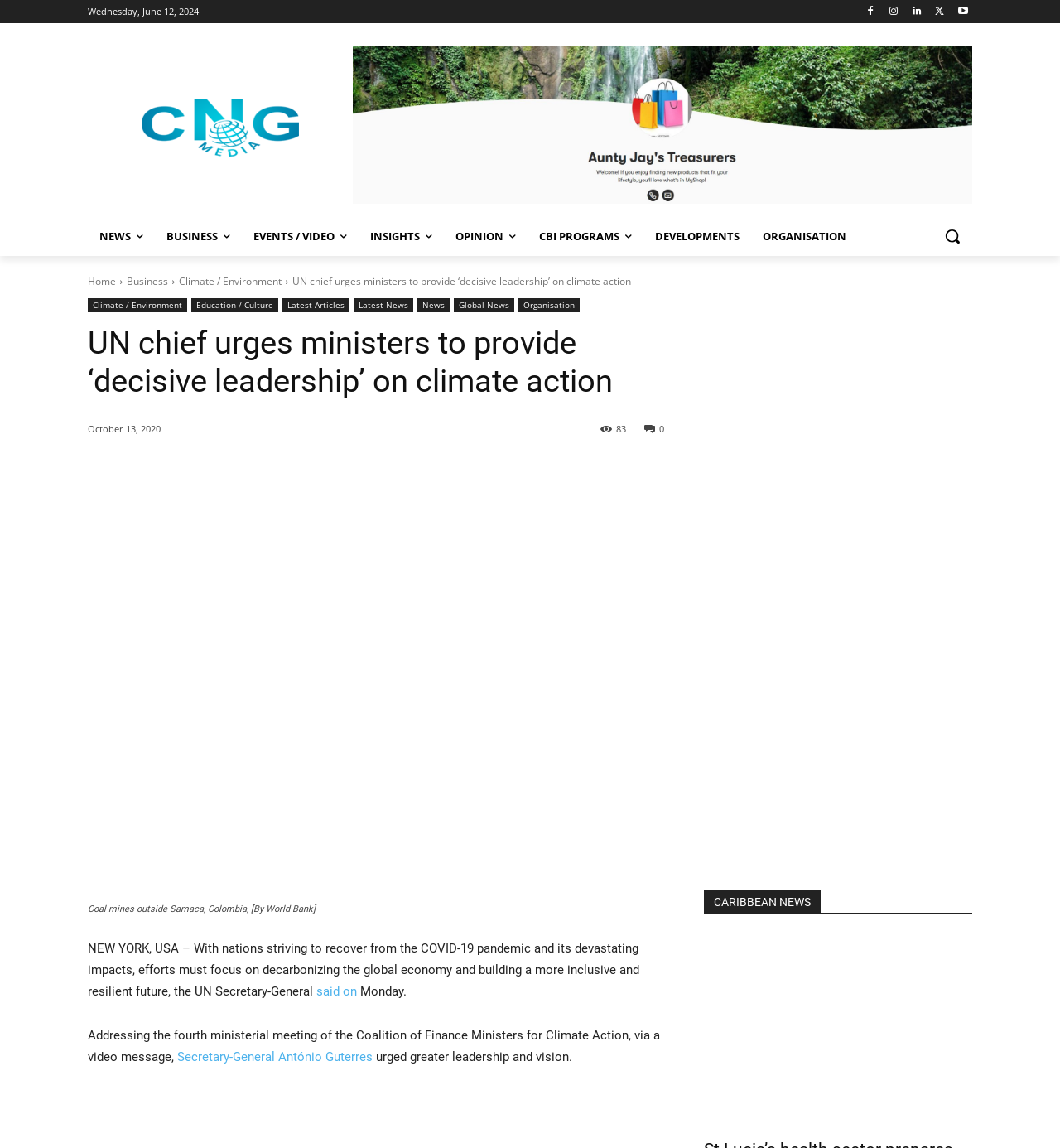Create a detailed description of the webpage's content and layout.

This webpage appears to be a news article from Caribbean News Global, with a focus on climate action. At the top of the page, there is a date "Wednesday, June 12, 2024" and a series of social media links. Below that, there is a logo and a navigation menu with links to various sections of the website, including "NEWS", "BUSINESS", "EVENTS / VIDEO", and more.

The main article is titled "UN chief urges ministers to provide ‘decisive leadership’ on climate action" and features a large image related to coal mines in Colombia. The article begins with a quote from the UN Secretary-General, urging nations to focus on decarbonizing the global economy and building a more inclusive and resilient future.

The article is divided into several paragraphs, with links to related articles and a "Share" button. There are also several social media links and a "Search" button at the top right corner of the page.

On the right side of the page, there are three large images with links to other news articles, and a heading "CARIBBEAN NEWS" above them. Below that, there is a link to another news article titled "St Lucia’s health sector prepares for ICC Men’s T20 World Cup".

Overall, the webpage has a clean and organized layout, with a focus on presenting news articles and related information in a clear and concise manner.